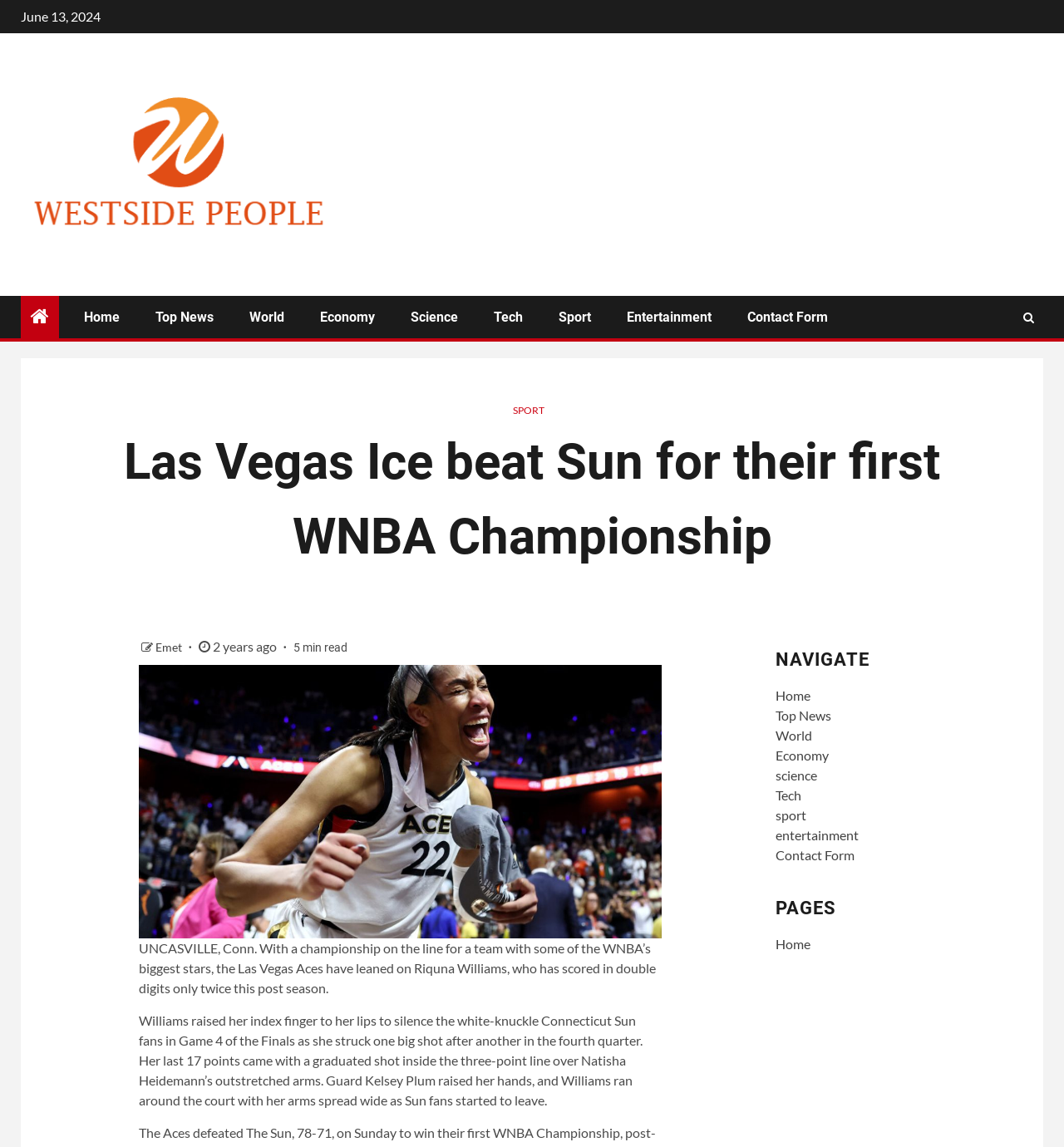Please determine the bounding box of the UI element that matches this description: alt="Westside People". The coordinates should be given as (top-left x, top-left y, bottom-right x, bottom-right y), with all values between 0 and 1.

[0.02, 0.135, 0.329, 0.149]